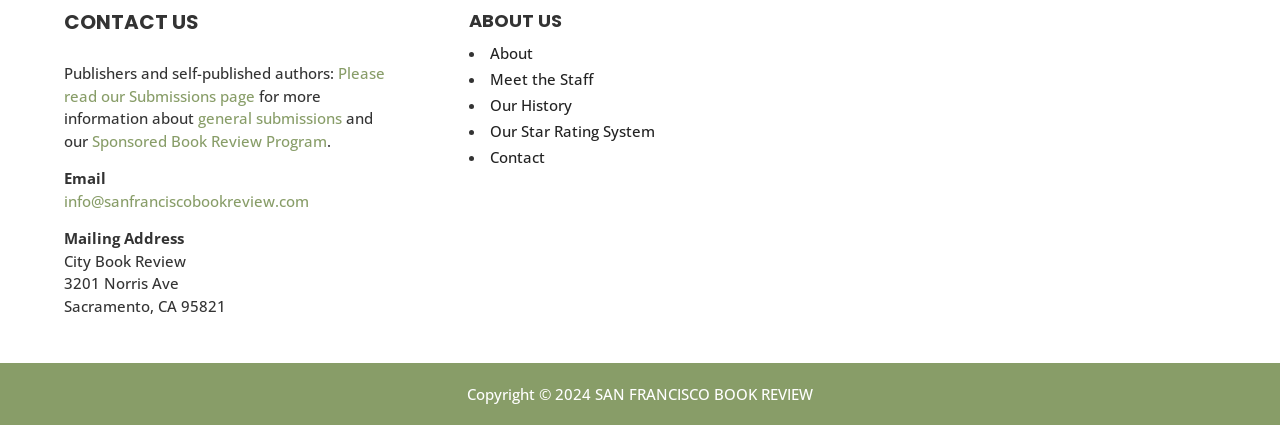Review the image closely and give a comprehensive answer to the question: What is the name of the sponsored program?

The name of the sponsored program can be found in the 'CONTACT US' section, where it is mentioned as 'Sponsored Book Review Program'.